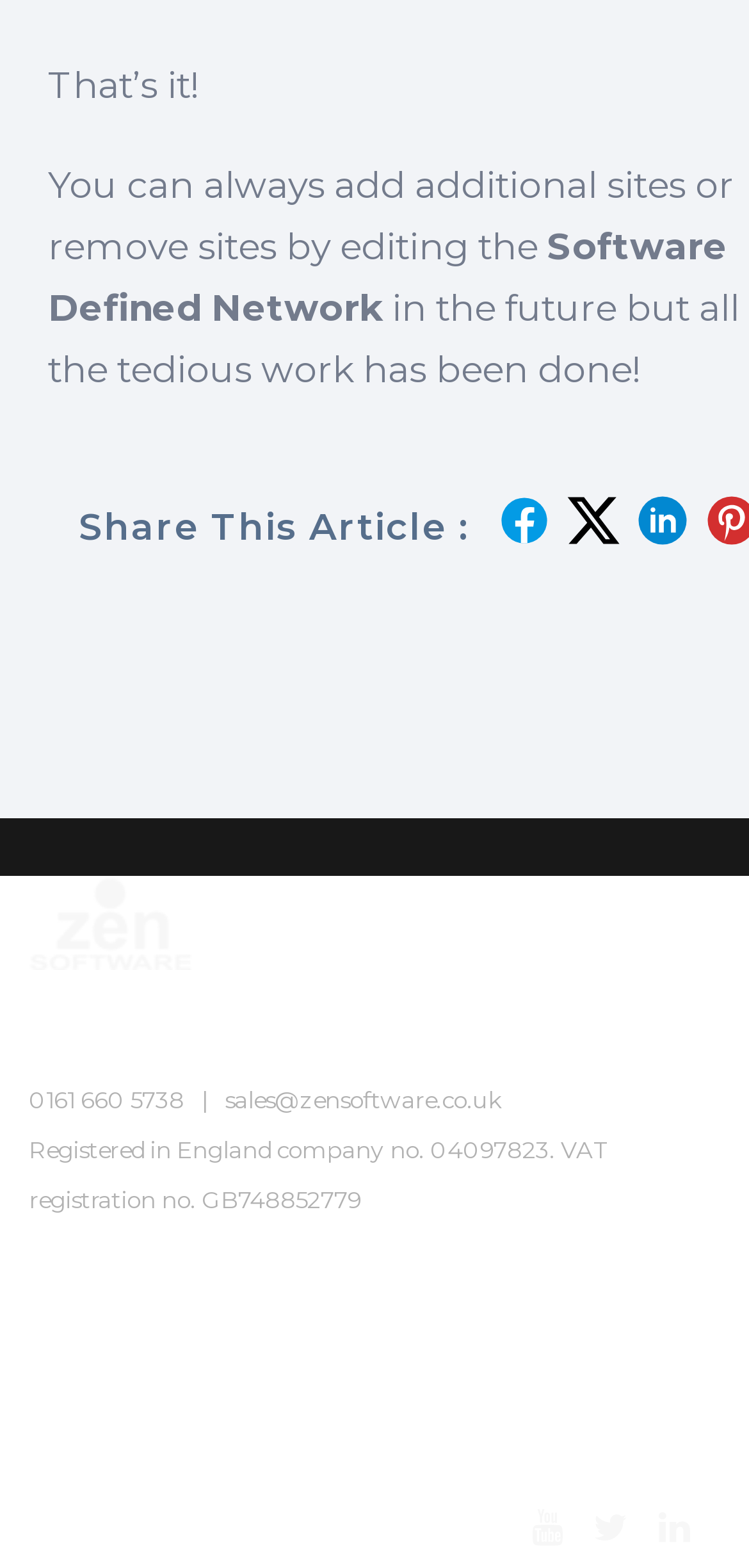How many social media platforms are available for sharing?
Based on the screenshot, answer the question with a single word or phrase.

3